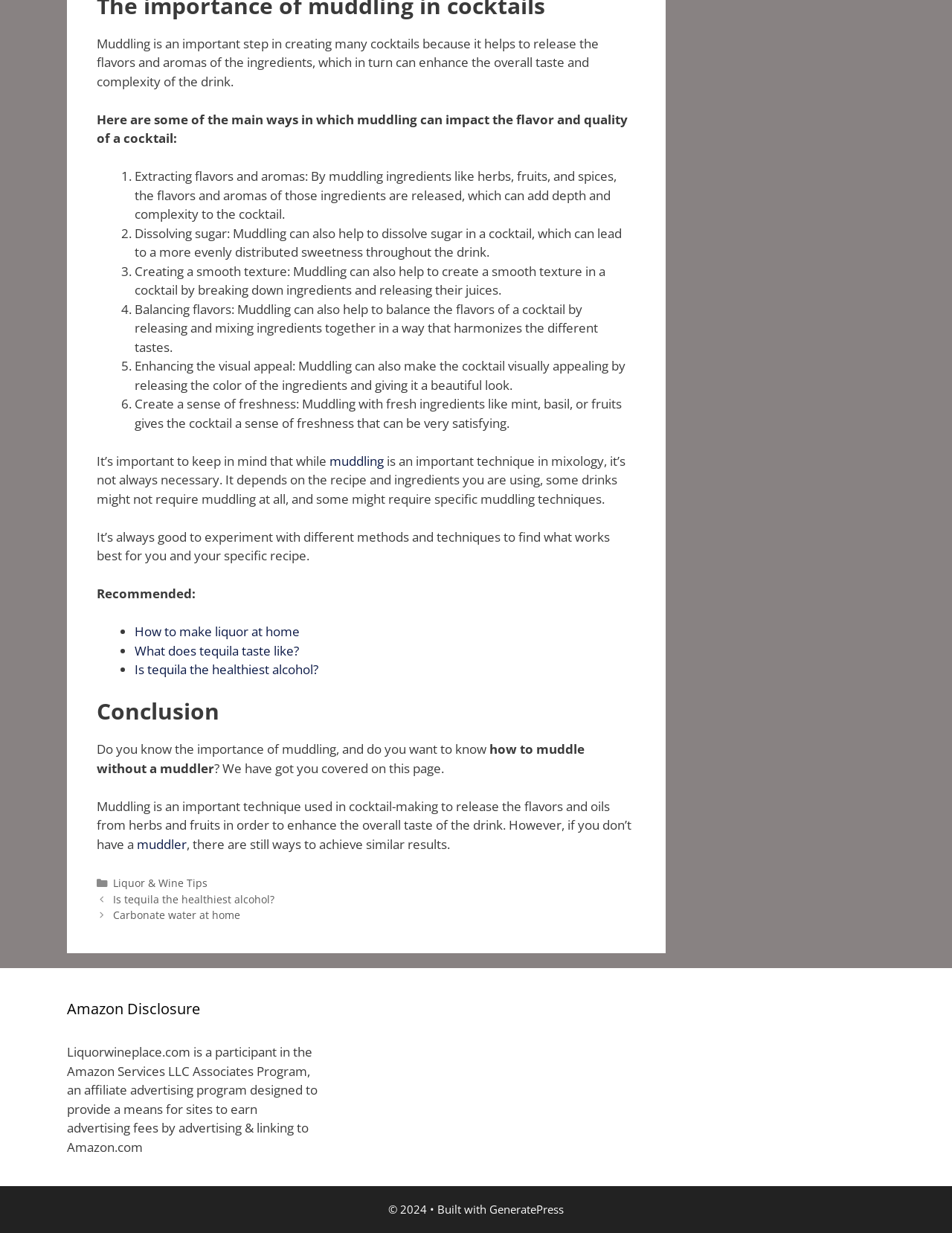What is the purpose of the 'Conclusion' section?
Respond to the question with a well-detailed and thorough answer.

The 'Conclusion' section appears to summarize the importance of muddling in cocktail-making and provides additional information on how to muddle without a muddler.